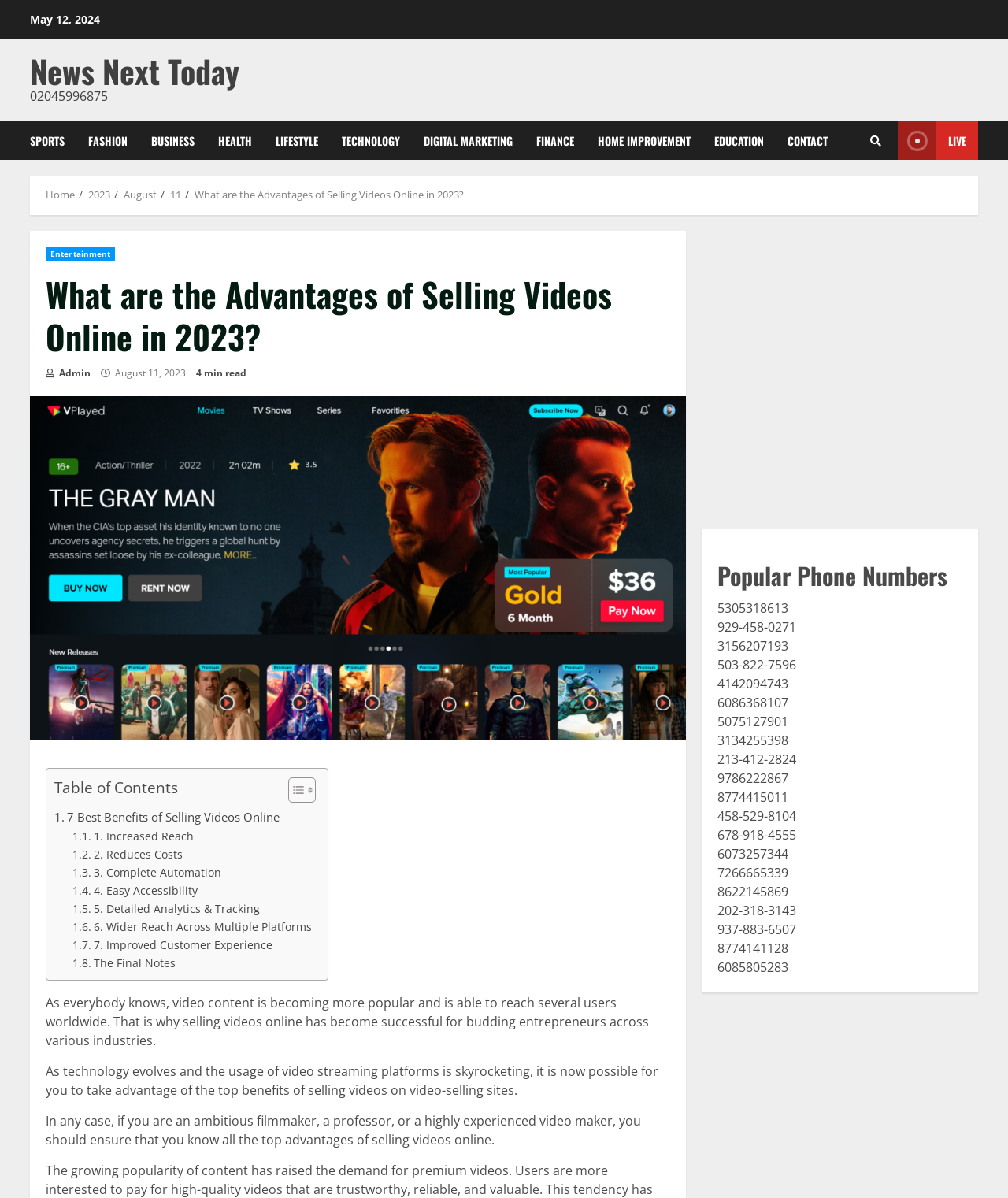Provide a thorough description of this webpage.

This webpage is an article titled "What are the Advantages of Selling Videos Online in 2023?" from News Next Today. At the top, there is a date "May 12, 2024" and a link to the news website. Below that, there are several links to different categories such as SPORTS, FASHION, BUSINESS, and more, which are aligned horizontally across the top of the page.

On the left side, there is a navigation menu with breadcrumbs, showing the path "Home > 2023 > August > 11 > What are the Advantages of Selling Videos Online in 2023?". Below that, there is a header section with a link to "Entertainment" and a heading that repeats the article title. There is also a link to the admin and a text indicating the article was published on August 11, 2023, and takes 4 minutes to read.

The main content of the article is divided into sections. The first section has a table of contents with a toggle button, which is accompanied by two small images. Below that, there are links to different sections of the article, such as "7 Best Benefits of Selling Videos Online" and "The Final Notes". The article text is divided into paragraphs, discussing the advantages of selling videos online, including increased reach, reduced costs, and improved customer experience.

On the right side, there is a complementary section with a heading "Popular Phone Numbers" and a list of 20 phone numbers.